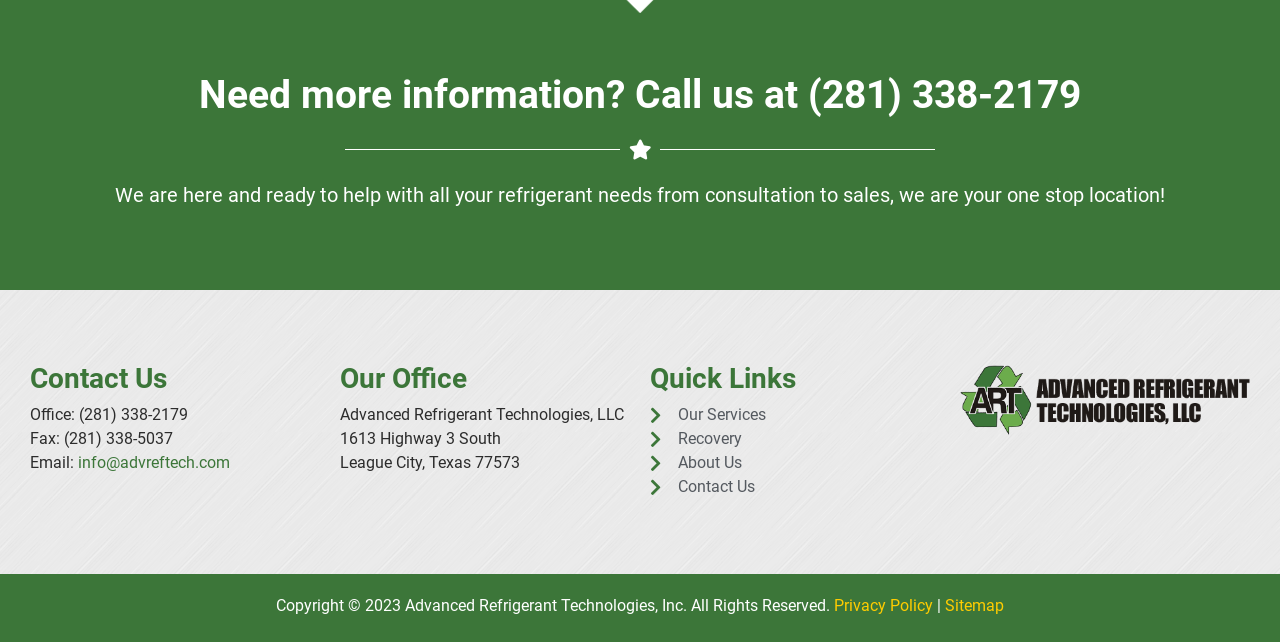Find and indicate the bounding box coordinates of the region you should select to follow the given instruction: "Send an email to the company".

[0.061, 0.705, 0.18, 0.734]